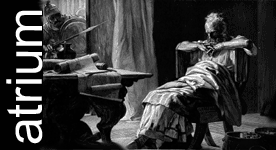Give a detailed explanation of what is happening in the image.

The image features a monochromatic depiction of a historical scene, likely inspired by classical themes related to philosophy or ancient Greece. In one corner, a contemplative figure appears to be seated, possibly reflecting on the weight of his thoughts or circumstances. Meanwhile, another figure, positioned at a table, seems engaged in some form of analysis or preparation, possibly related to philosophical discourse. The atmosphere is somber yet intellectually charged, evoking the idea of deep contemplation and the pursuit of knowledge. The word "atrium" is prominently displayed, suggesting a connection to a space of learning or gathering, adding to the scholarly ambiance of the scene. The overall composition encourages viewers to ponder the significance of the moment captured, perhaps hinting at the rich tapestry of ideas exchanged within historical contexts.